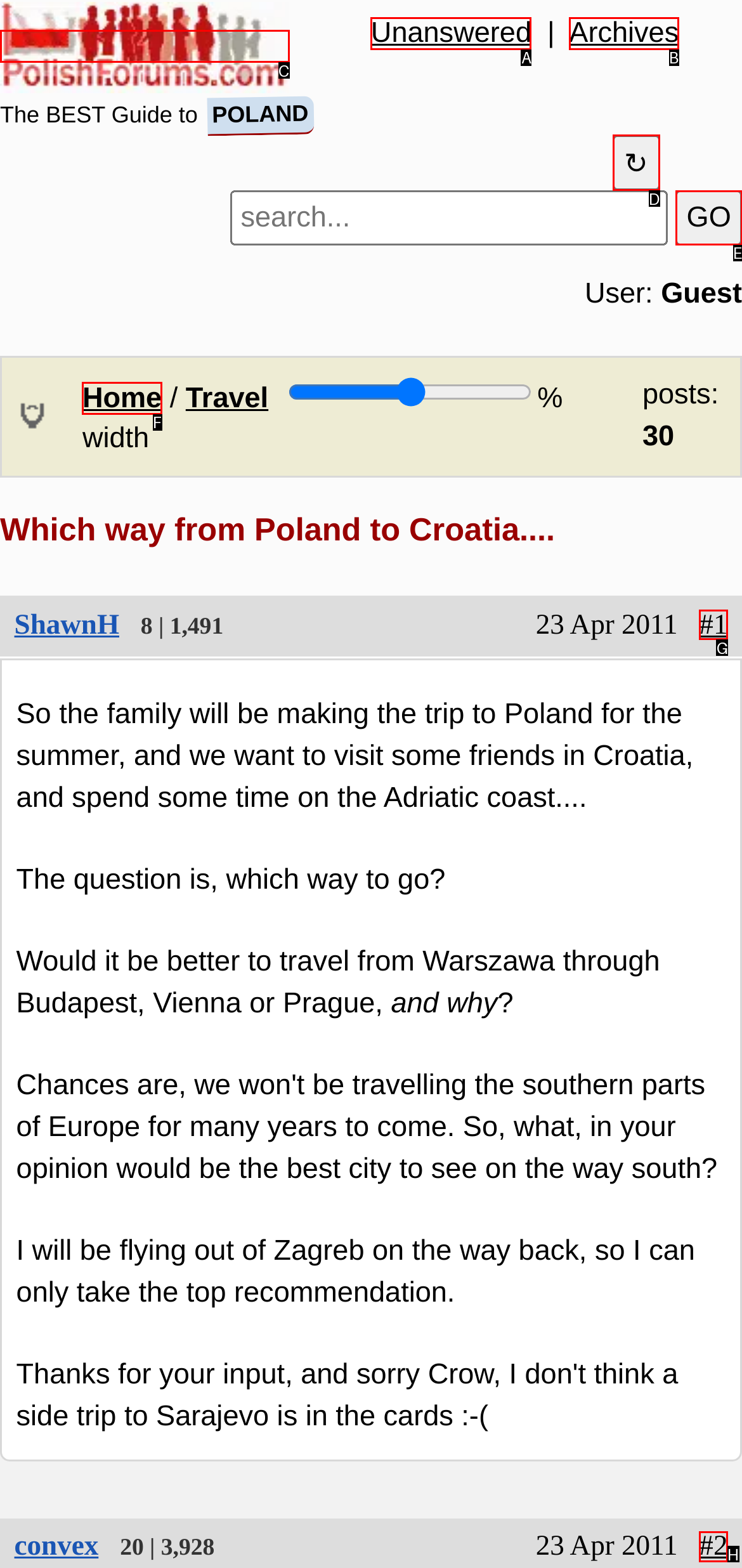Tell me which letter corresponds to the UI element that should be clicked to fulfill this instruction: Click on the link to the next page
Answer using the letter of the chosen option directly.

G